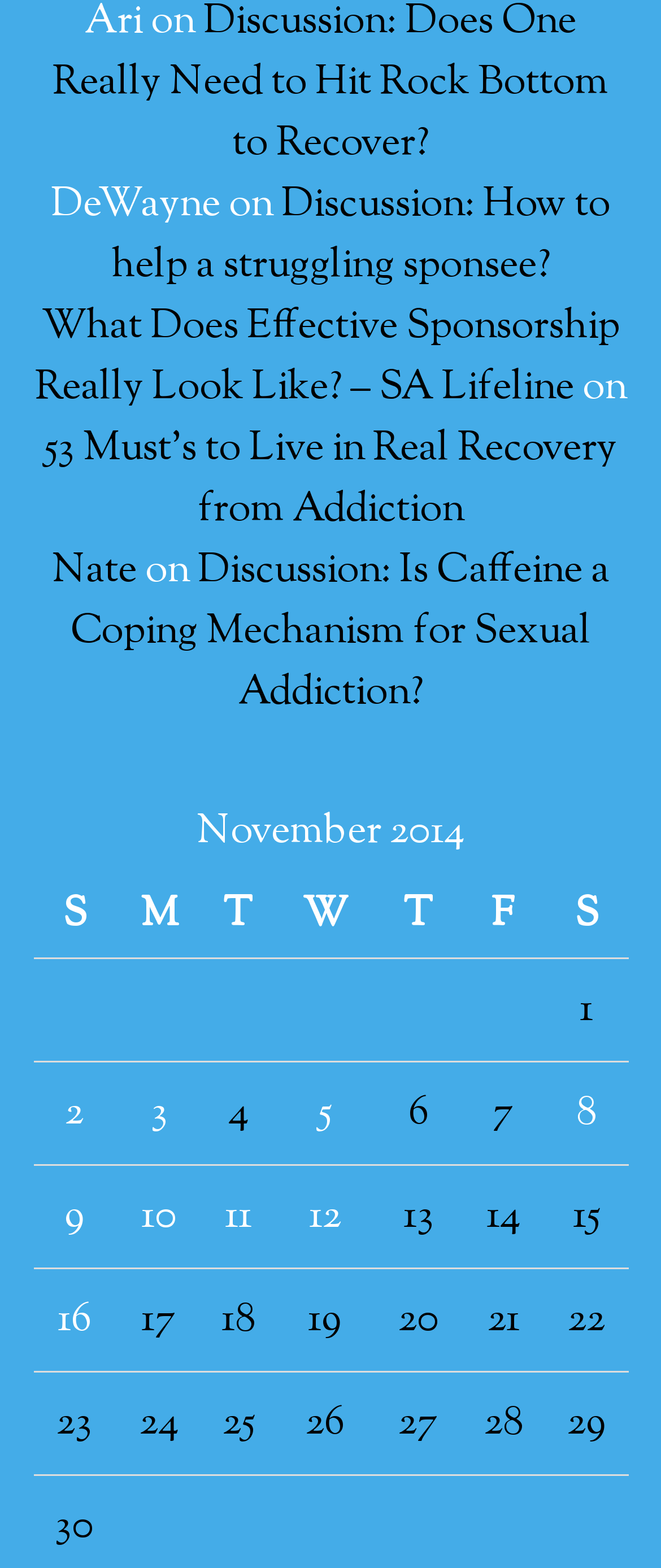Pinpoint the bounding box coordinates of the area that must be clicked to complete this instruction: "Click on the link 'Discussion: How to help a struggling sponsee?'".

[0.168, 0.112, 0.923, 0.188]